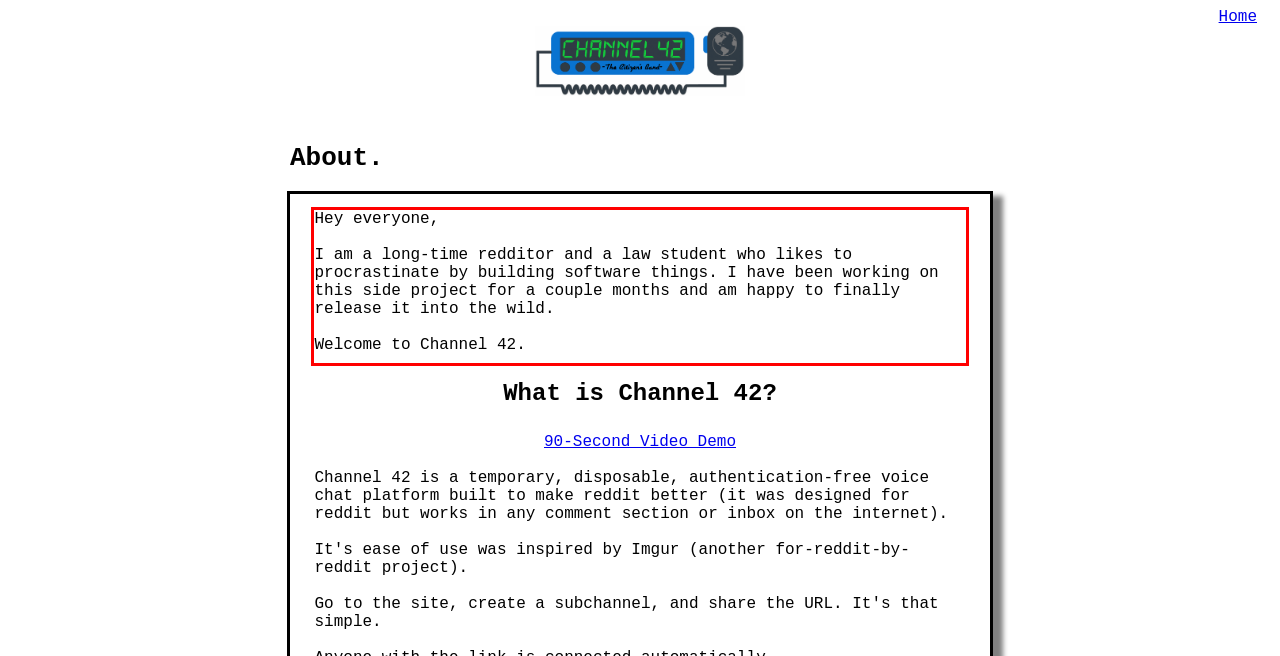Analyze the screenshot of a webpage where a red rectangle is bounding a UI element. Extract and generate the text content within this red bounding box.

Hey everyone, I am a long-time redditor and a law student who likes to procrastinate by building software things. I have been working on this side project for a couple months and am happy to finally release it into the wild. Welcome to Channel 42.